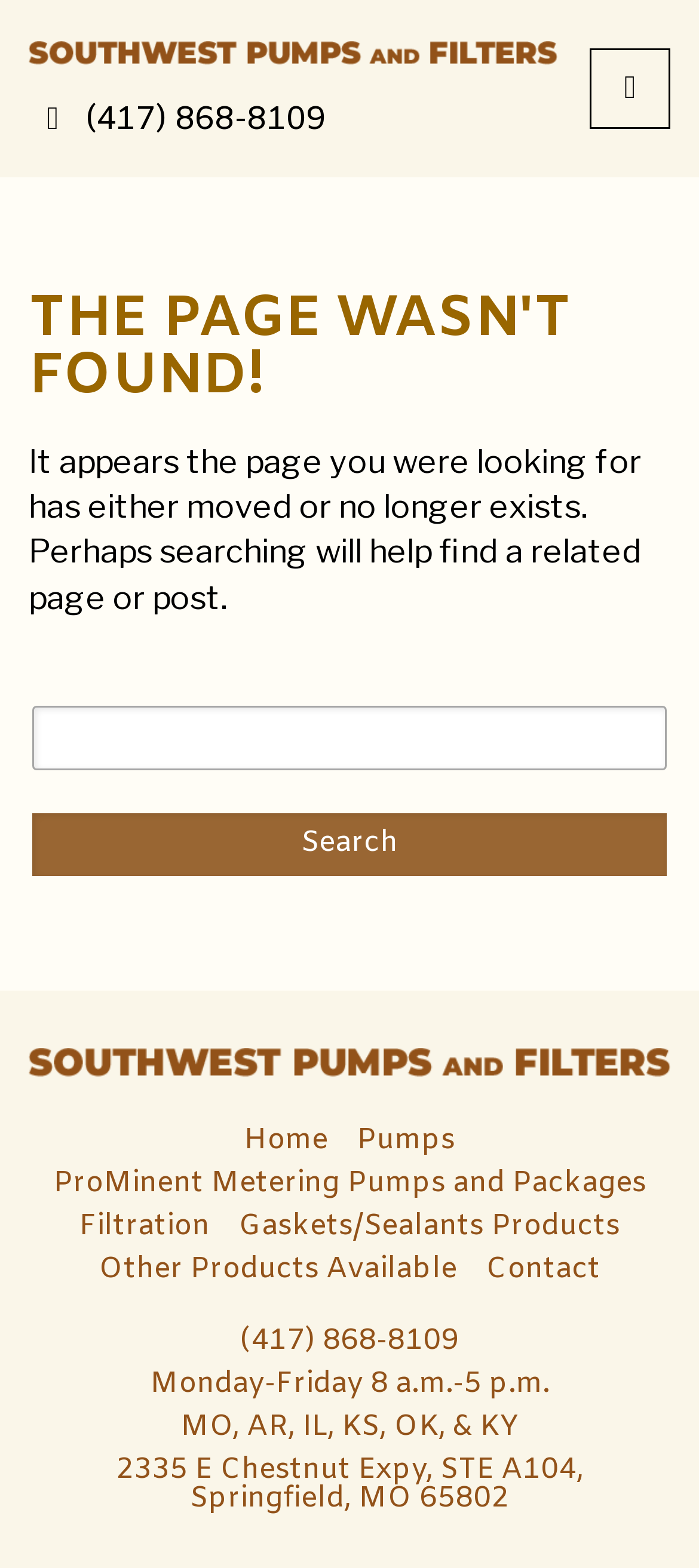Examine the image carefully and respond to the question with a detailed answer: 
What is the purpose of the search box?

I inferred the purpose of the search box by reading the static text 'It appears the page you were looking for has either moved or no longer exists. Perhaps searching will help find a related page or post.' at coordinates [0.041, 0.282, 0.918, 0.392] and seeing the search box element at coordinates [0.041, 0.422, 0.959, 0.558].